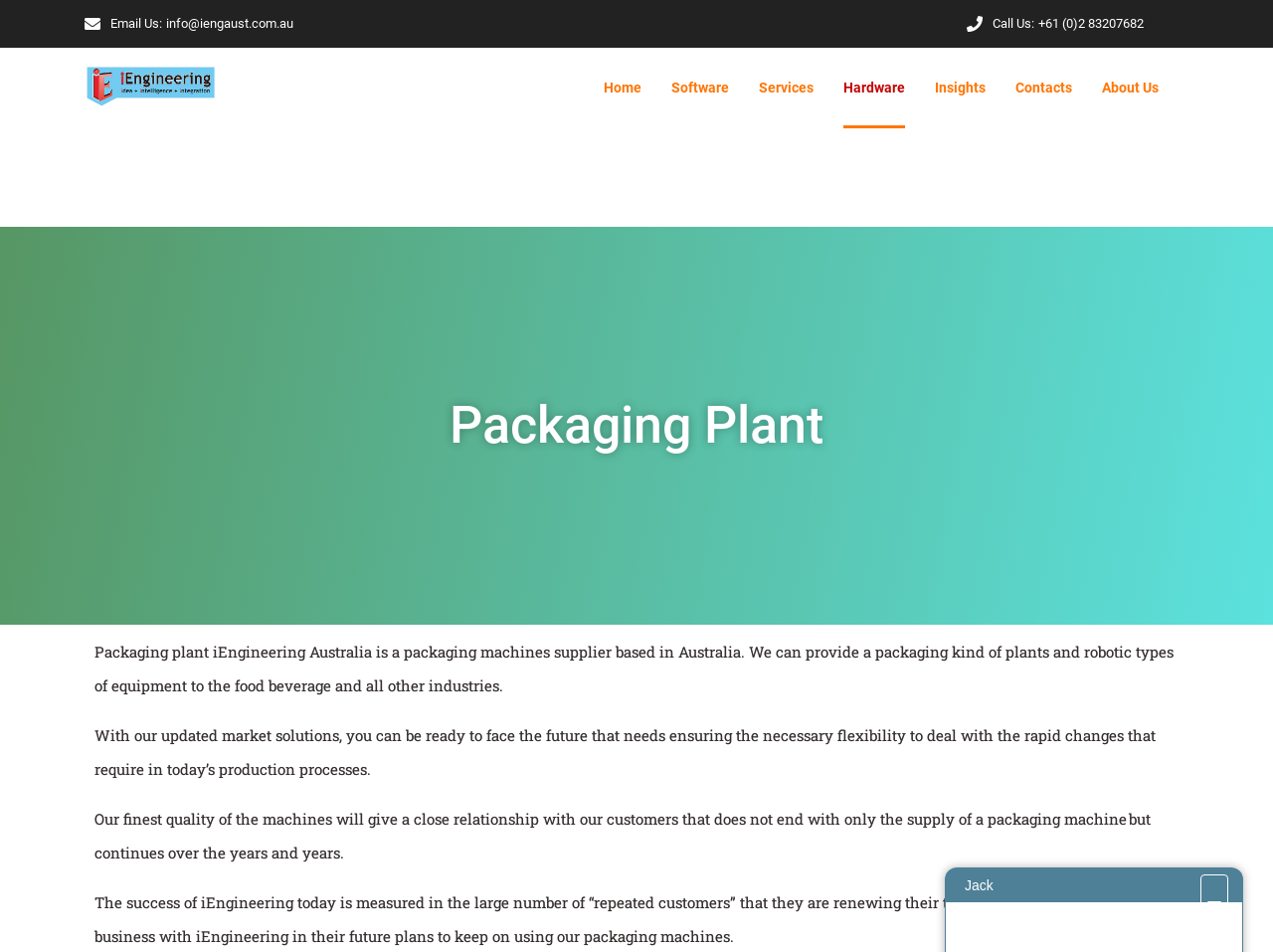Show the bounding box coordinates for the element that needs to be clicked to execute the following instruction: "Click on the About Us link". Provide the coordinates in the form of four float numbers between 0 and 1, i.e., [left, top, right, bottom].

[0.866, 0.05, 0.91, 0.133]